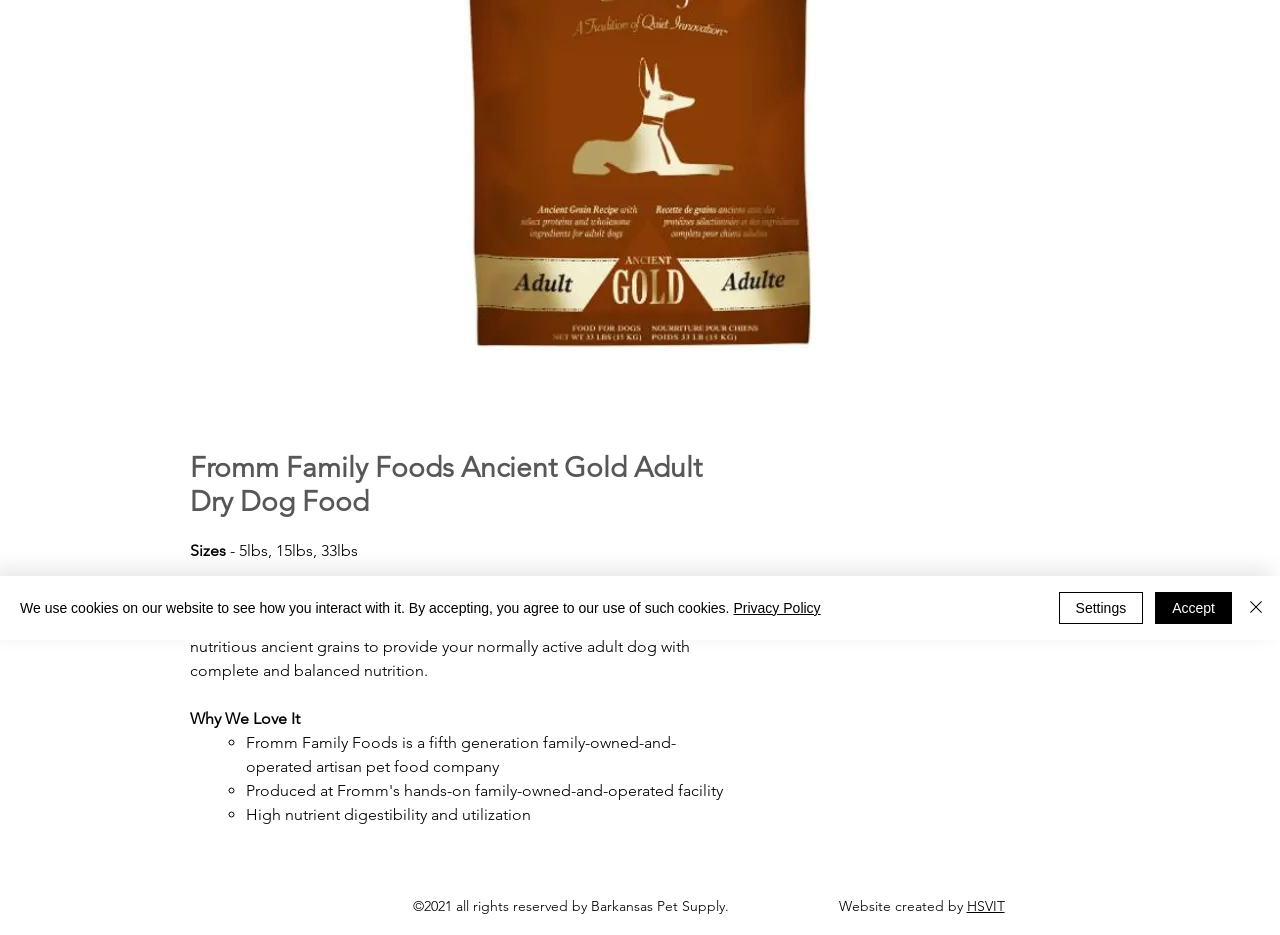For the given element description Privacy Policy, determine the bounding box coordinates of the UI element. The coordinates should follow the format (top-left x, top-left y, bottom-right x, bottom-right y) and be within the range of 0 to 1.

[0.573, 0.642, 0.641, 0.659]